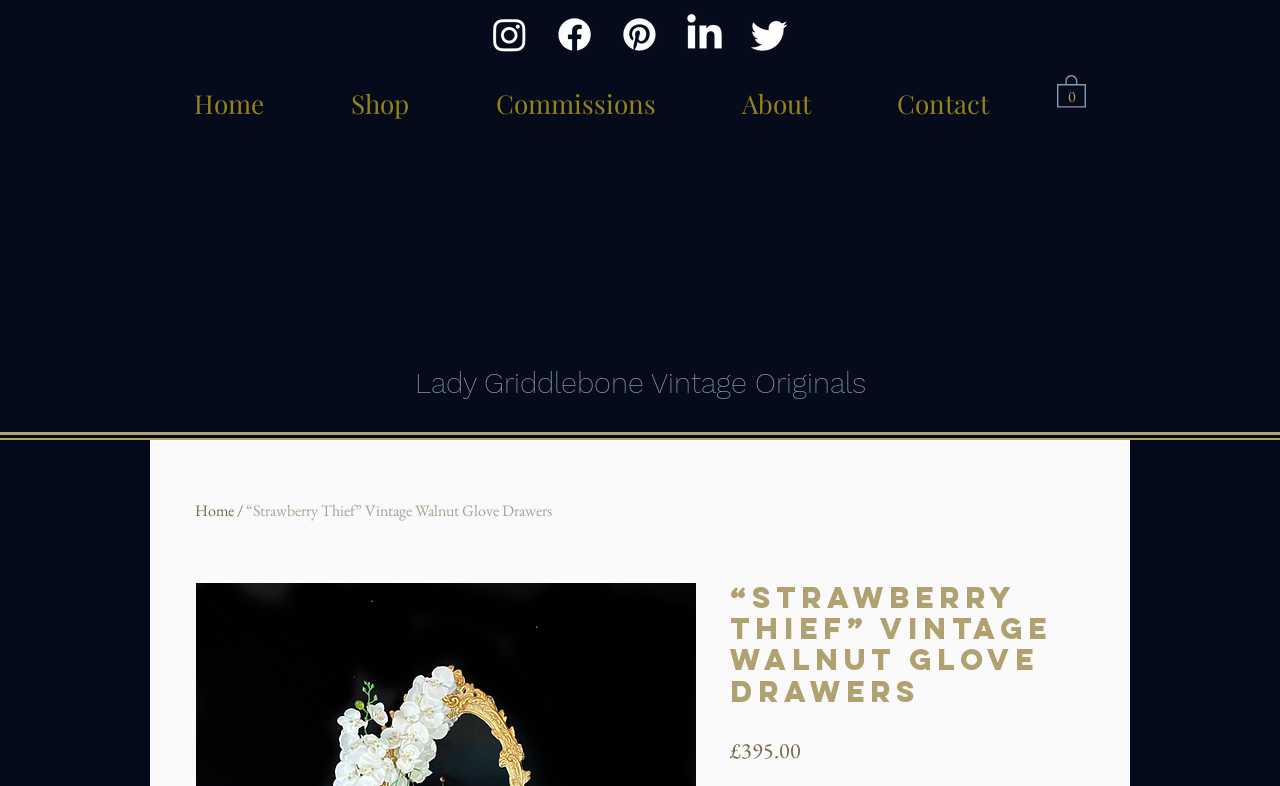Answer the following query concisely with a single word or phrase:
What is the name of the website?

Lady Griddlebone